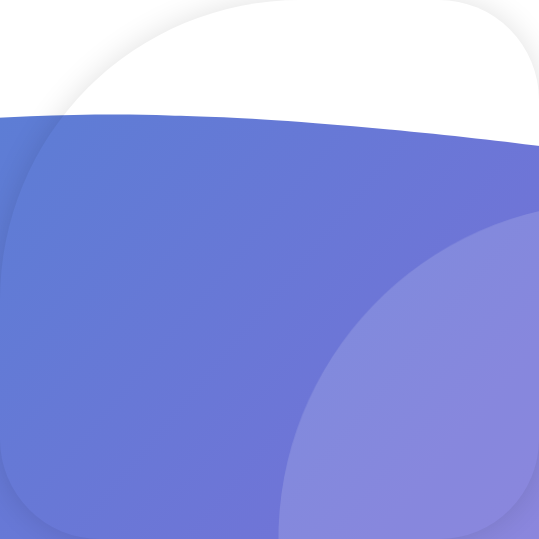What mood does the design evoke?
Please provide a comprehensive answer based on the details in the screenshot.

The caption describes the design as having a serene and soft aesthetic, which suggests that it evokes a sense of calm and tranquility in the viewer.